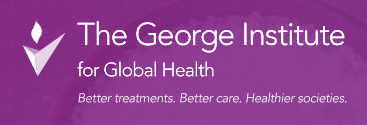Provide a one-word or short-phrase response to the question:
What is the institute's tagline?

Better treatments. Better care. Healthier societies.